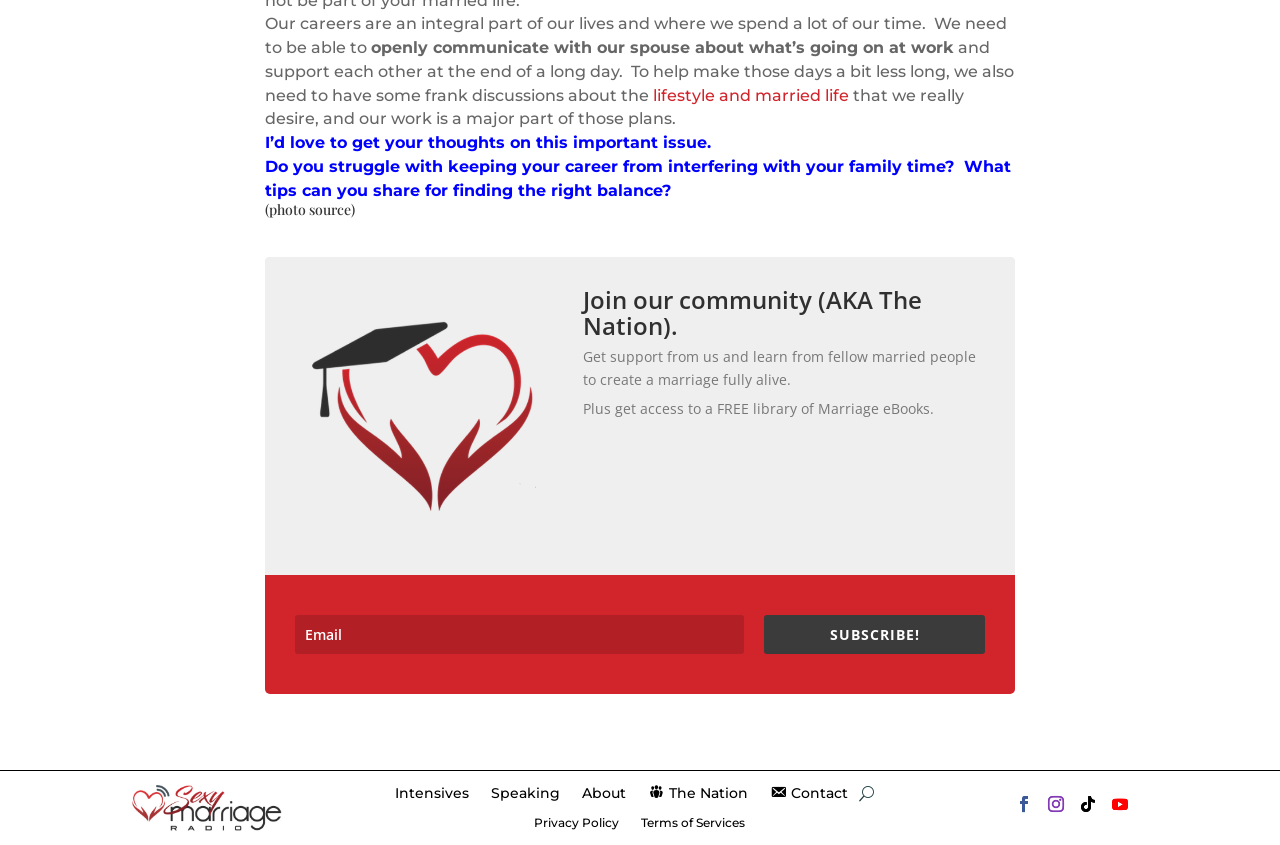Using the description: "Terms of Services", identify the bounding box of the corresponding UI element in the screenshot.

[0.501, 0.966, 0.582, 0.992]